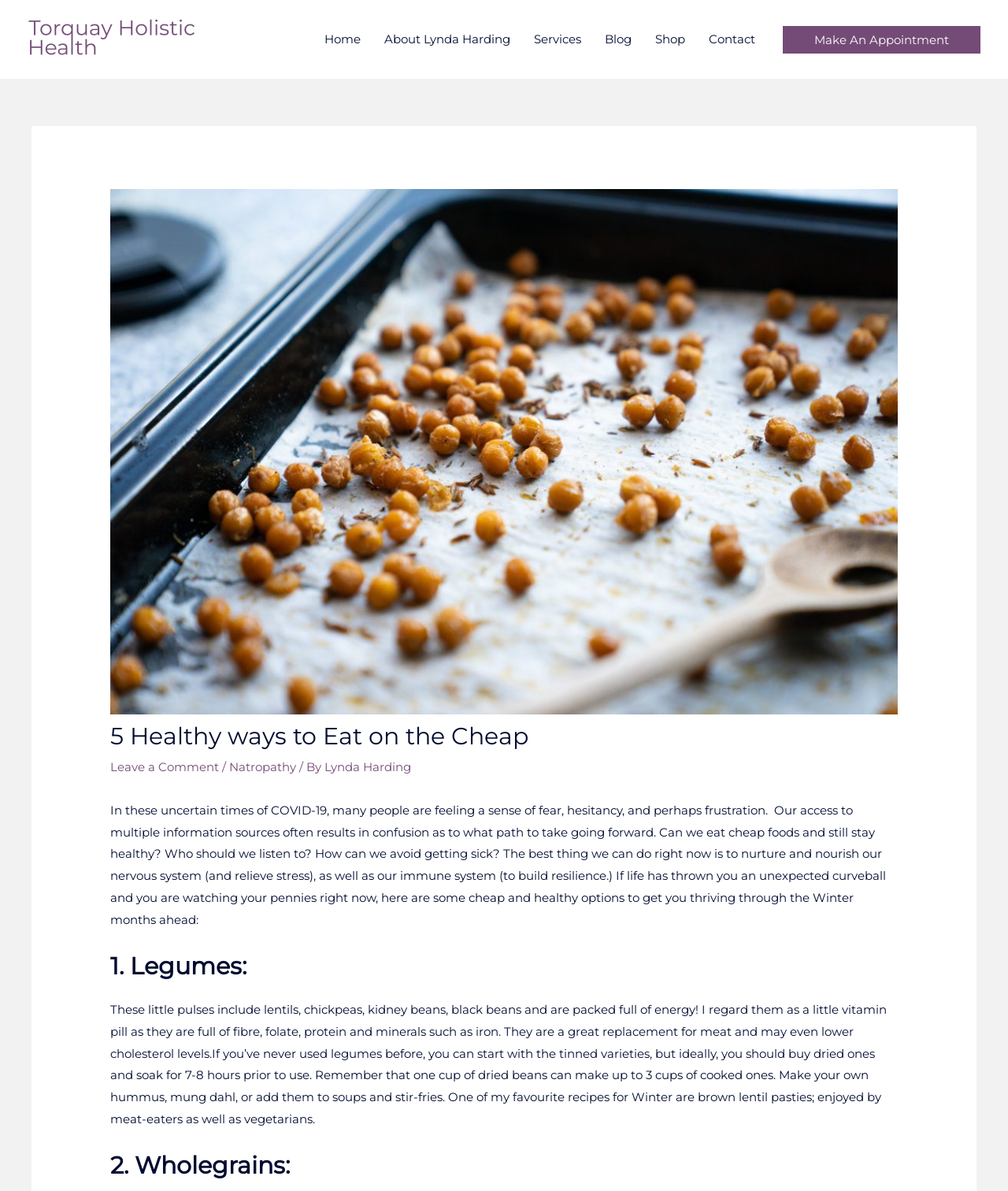What is the first healthy food option mentioned?
Please answer using one word or phrase, based on the screenshot.

Legumes